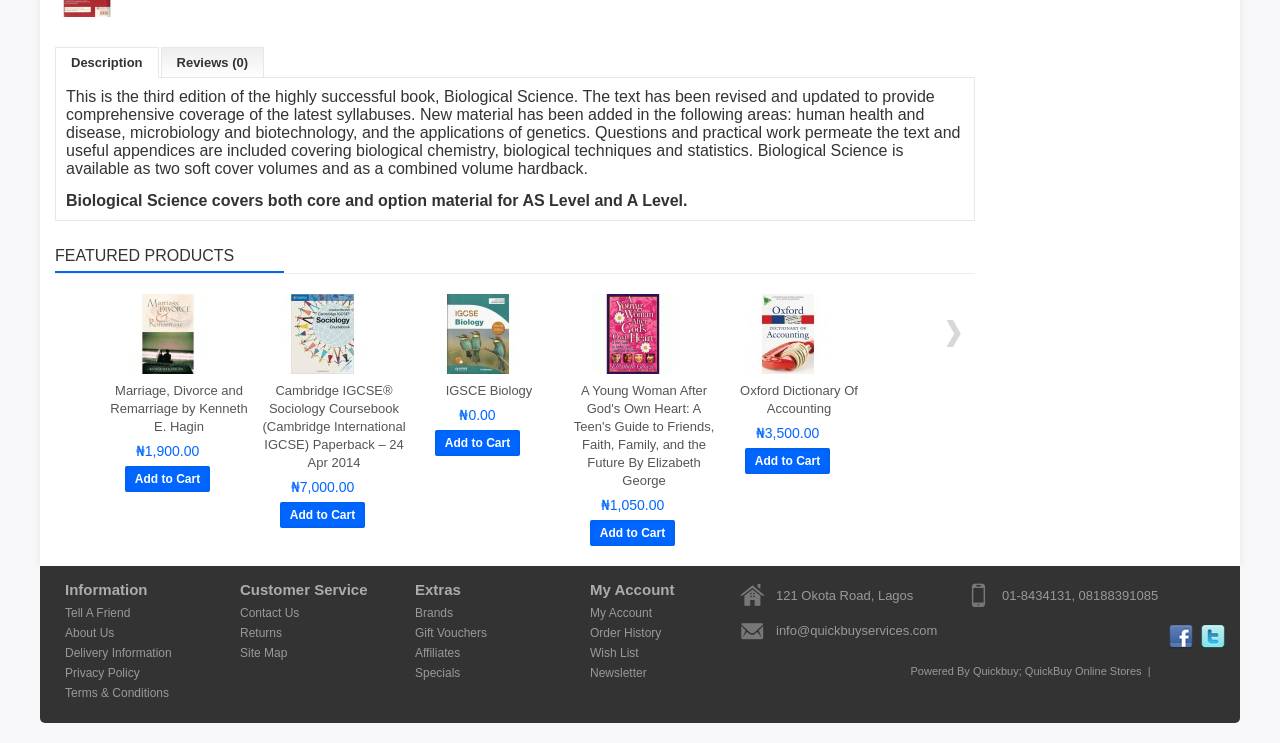Locate the UI element described as follows: "apply online". Return the bounding box coordinates as four float numbers between 0 and 1 in the order [left, top, right, bottom].

None